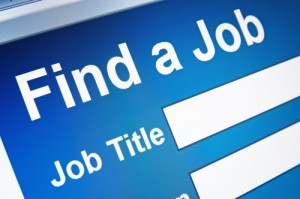Detail everything you observe in the image.

The image illustrates a digital interface designed for job seekers, prominently featuring the phrase "Find a Job." This eye-catching header is set against a vibrant blue background, suggesting a modern and user-friendly platform. Below the header, there are editable fields labeled "Job Title," encouraging users to input specific job roles they are interested in. This visual is likely part of a recruitment website that emphasizes the pursuit of employment opportunities, aligning with the article discussing the top five employer roles in Australia and the ongoing demand for skilled workers in various fields. The design focuses on simplicity and accessibility, making it easier for individuals to navigate the job search process.